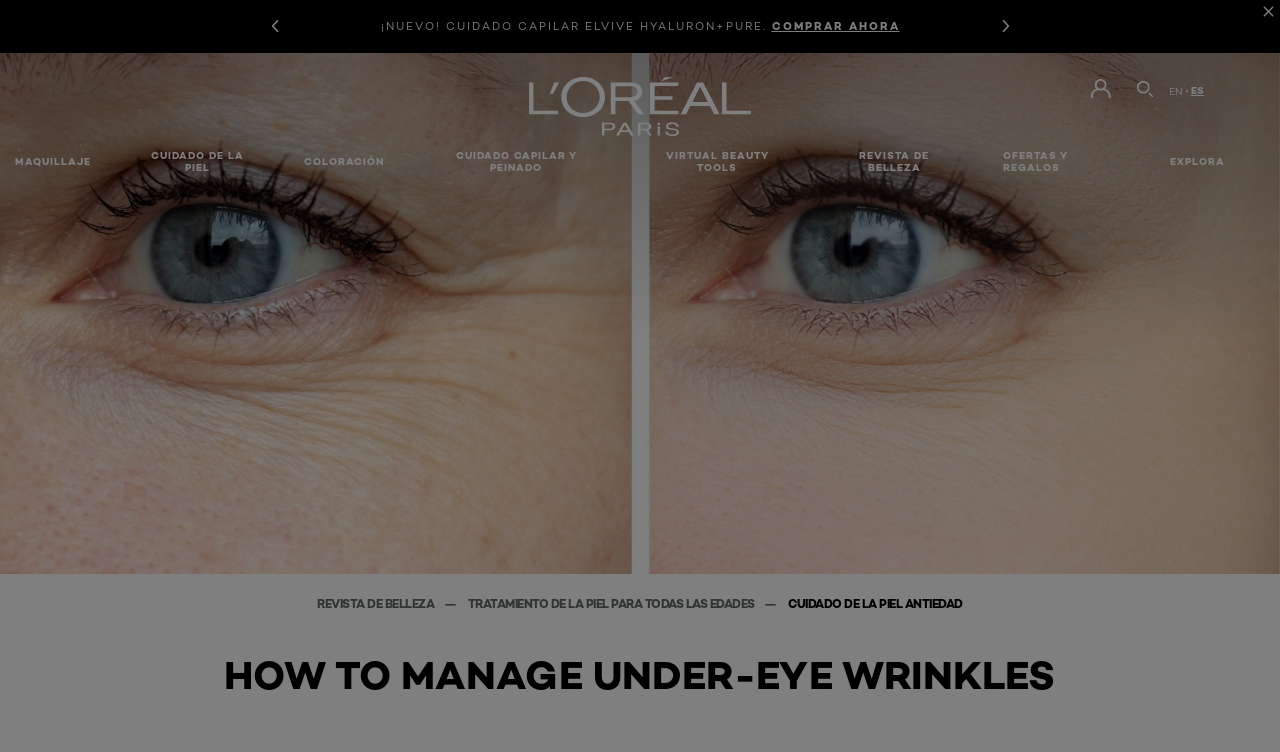Determine the bounding box coordinates for the area that should be clicked to carry out the following instruction: "Read 'HOW TO MANAGE UNDER-EYE WRINKLES' article".

[0.172, 0.868, 0.828, 0.928]